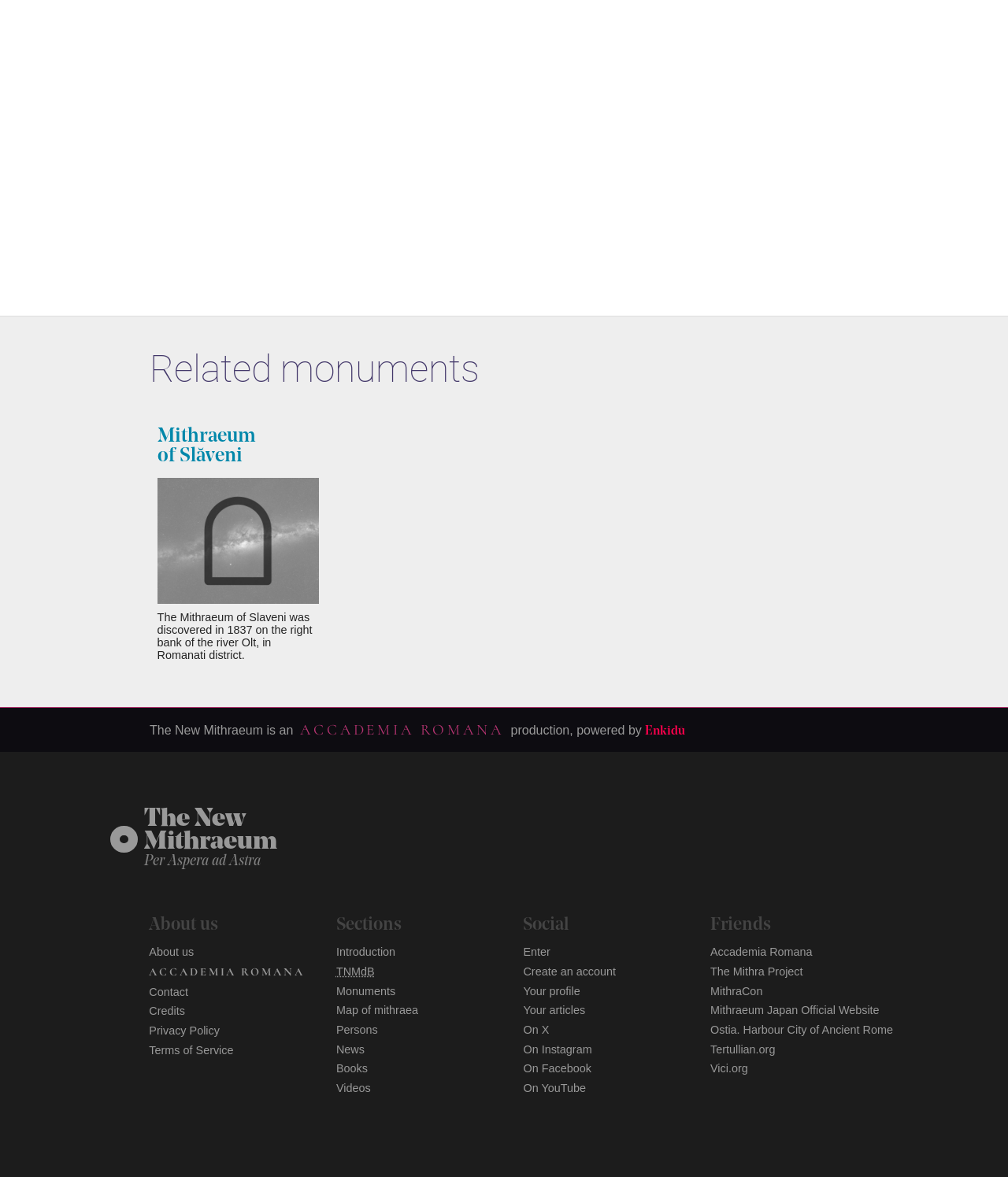What is the name of the project related to Mithra?
Answer the question with a single word or phrase, referring to the image.

The Mithra Project